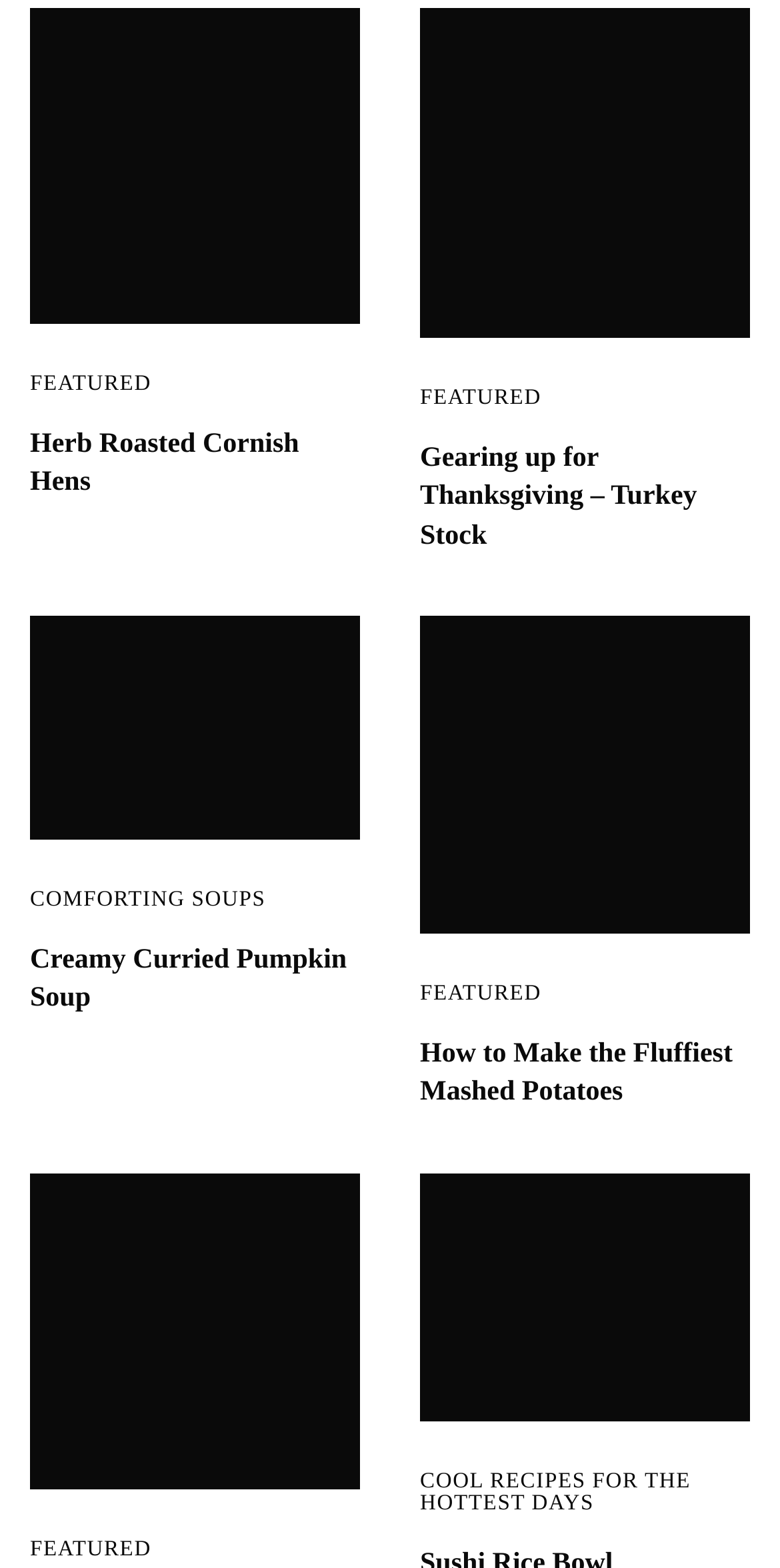Pinpoint the bounding box coordinates of the area that should be clicked to complete the following instruction: "Read about Gearing up for Thanksgiving – Turkey Stock". The coordinates must be given as four float numbers between 0 and 1, i.e., [left, top, right, bottom].

[0.538, 0.28, 0.962, 0.355]